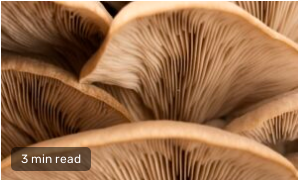What is the function of the gills?
By examining the image, provide a one-word or phrase answer.

Reproductive support